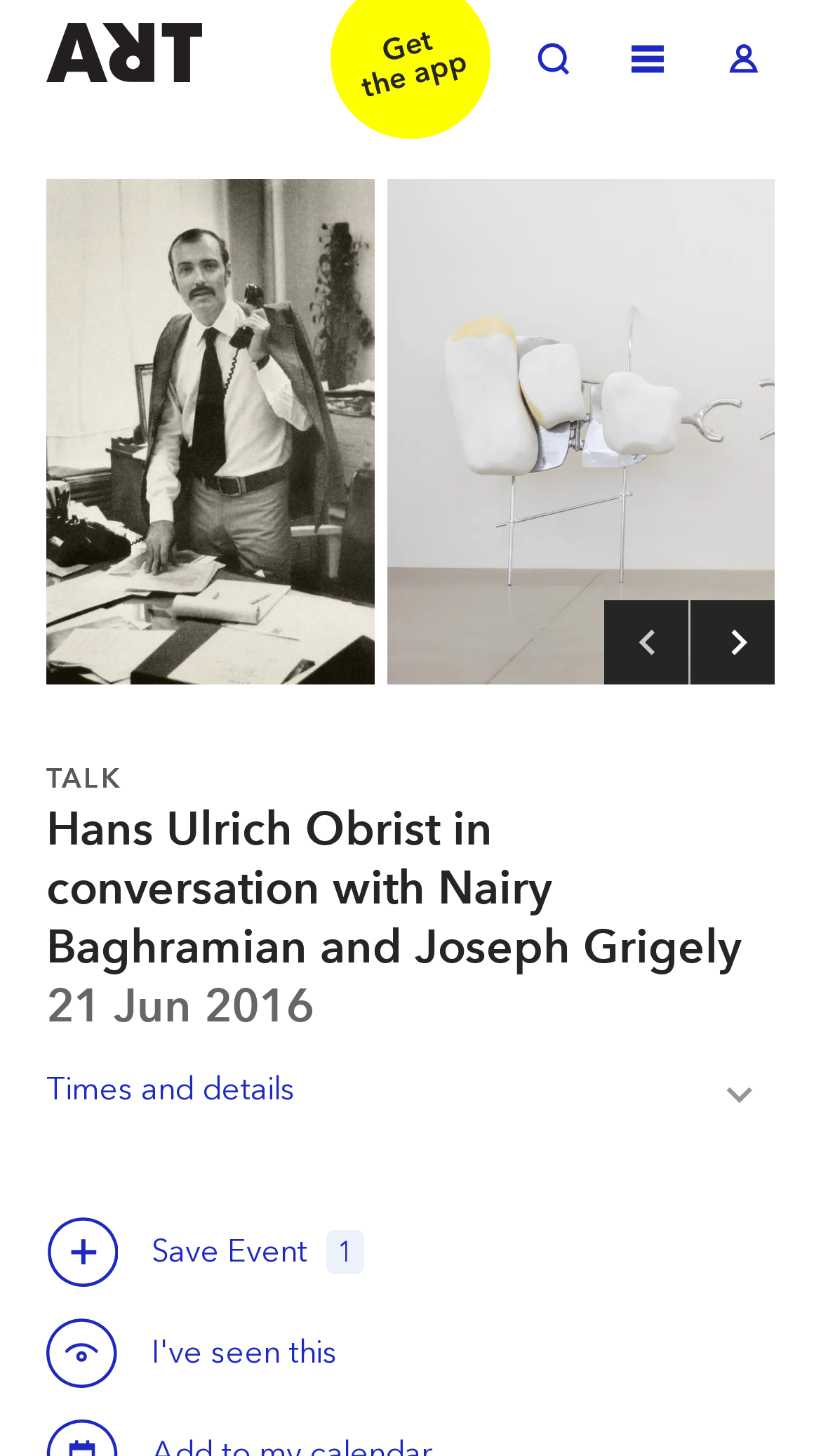Find the bounding box coordinates for the element that must be clicked to complete the instruction: "Save this event". The coordinates should be four float numbers between 0 and 1, indicated as [left, top, right, bottom].

[0.056, 0.835, 0.144, 0.884]